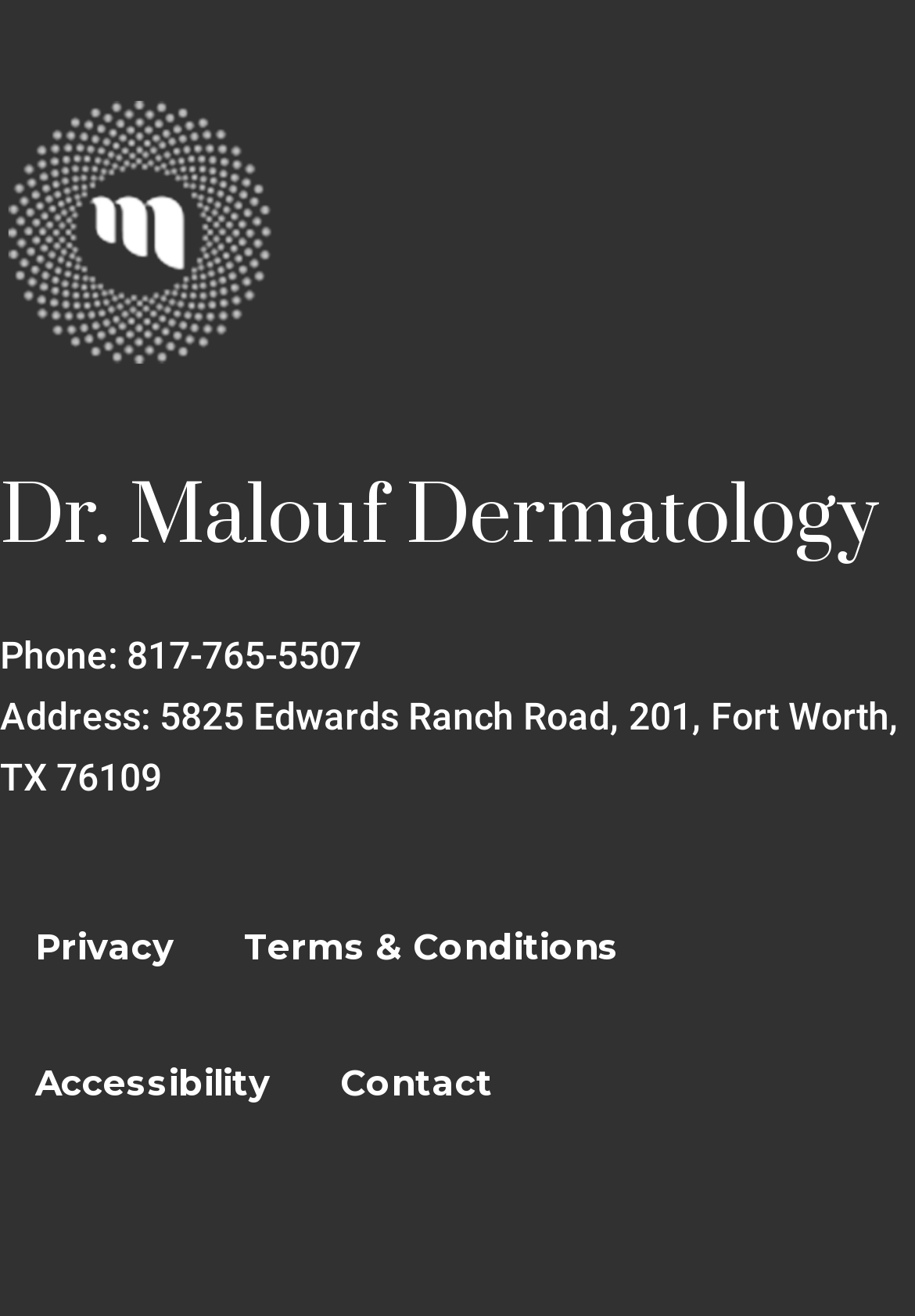What is the phone number of Dr. Malouf Dermatology?
Your answer should be a single word or phrase derived from the screenshot.

817-765-5507